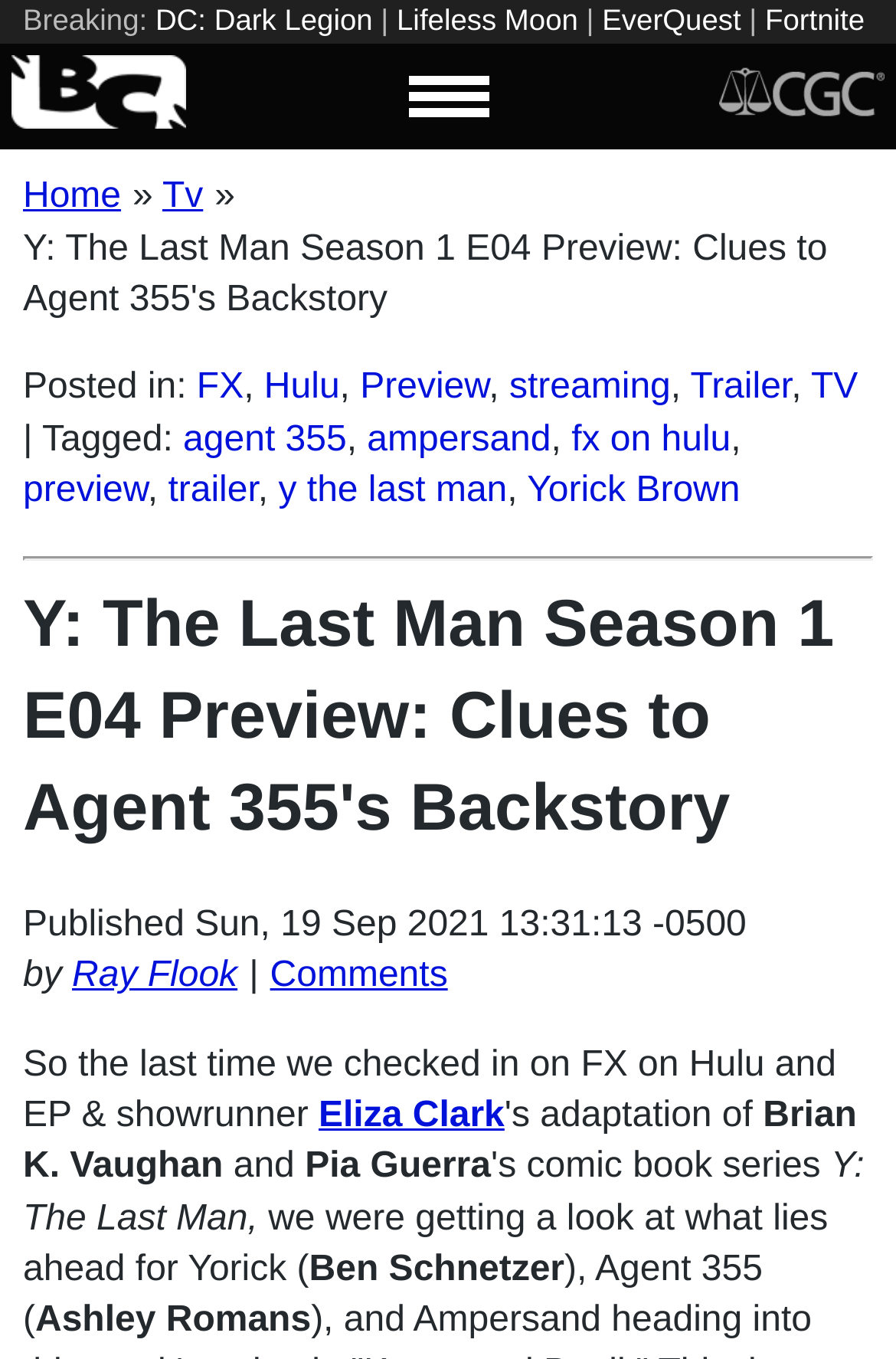What is the name of the agent being discussed?
Use the image to answer the question with a single word or phrase.

Agent 355